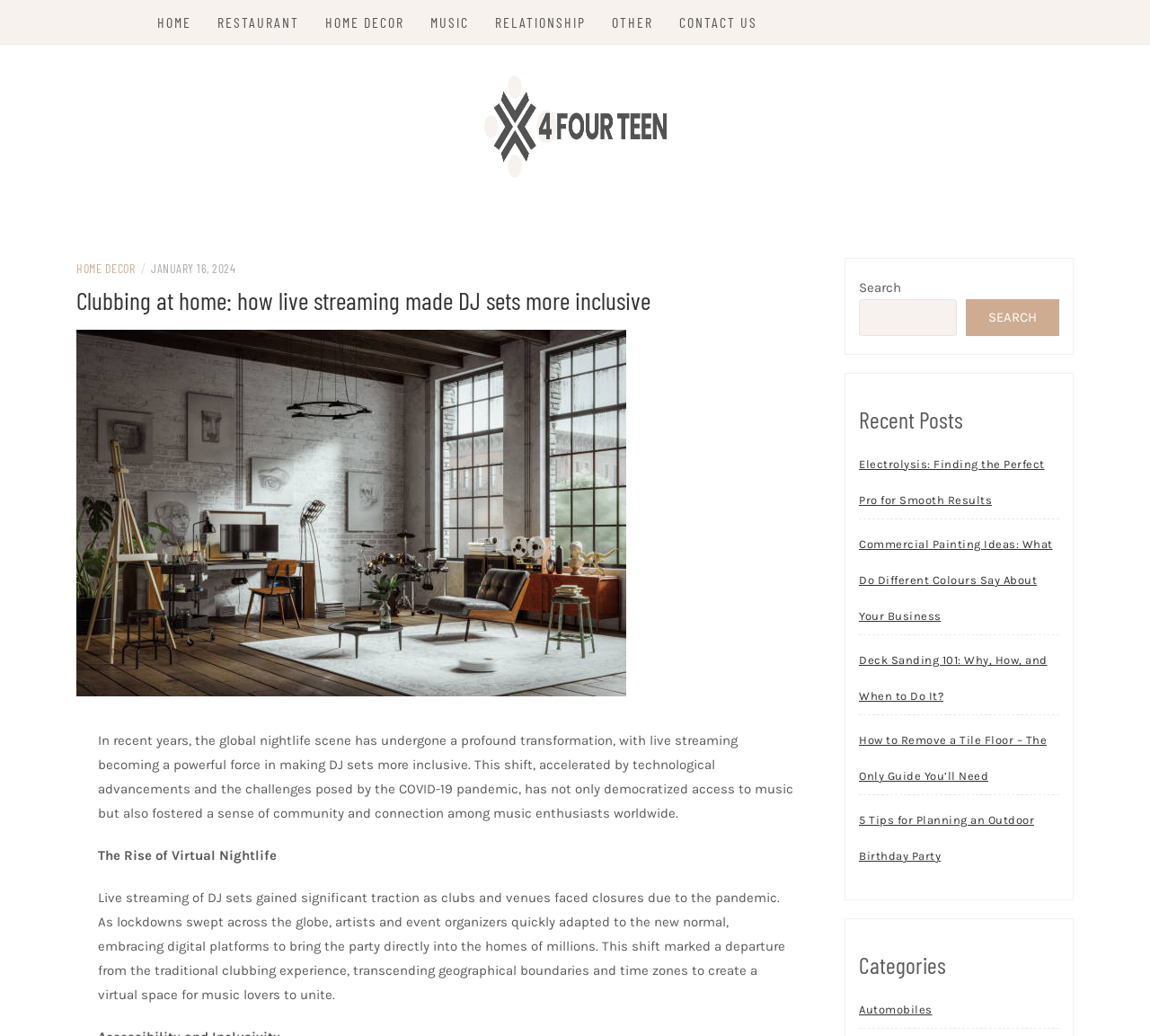Please specify the bounding box coordinates of the clickable section necessary to execute the following command: "Click on the HOME link".

[0.137, 0.0, 0.166, 0.043]